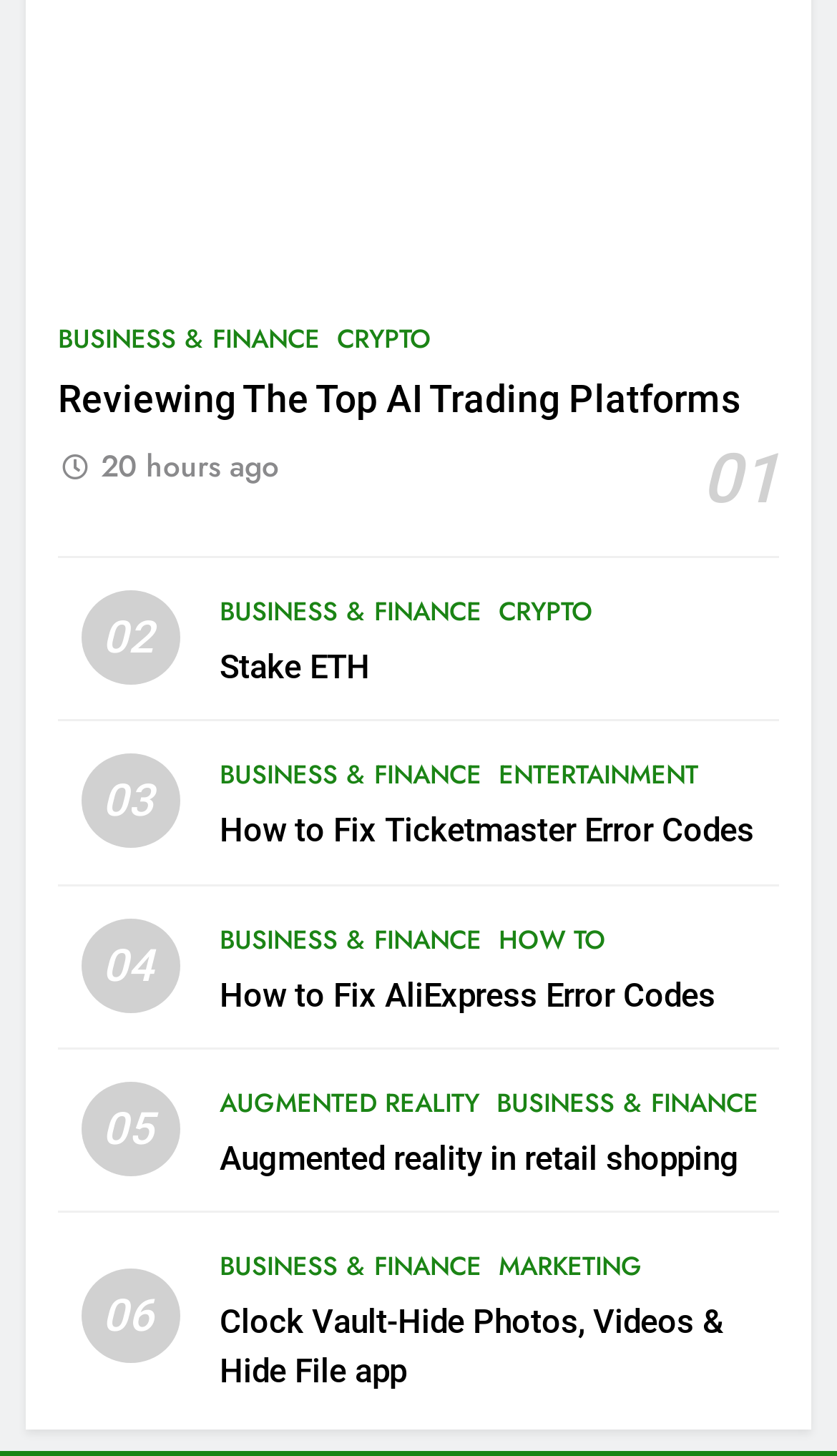What is the category of the article 'Reviewing The Top AI Trading Platforms'? Using the information from the screenshot, answer with a single word or phrase.

BUSINESS & FINANCE